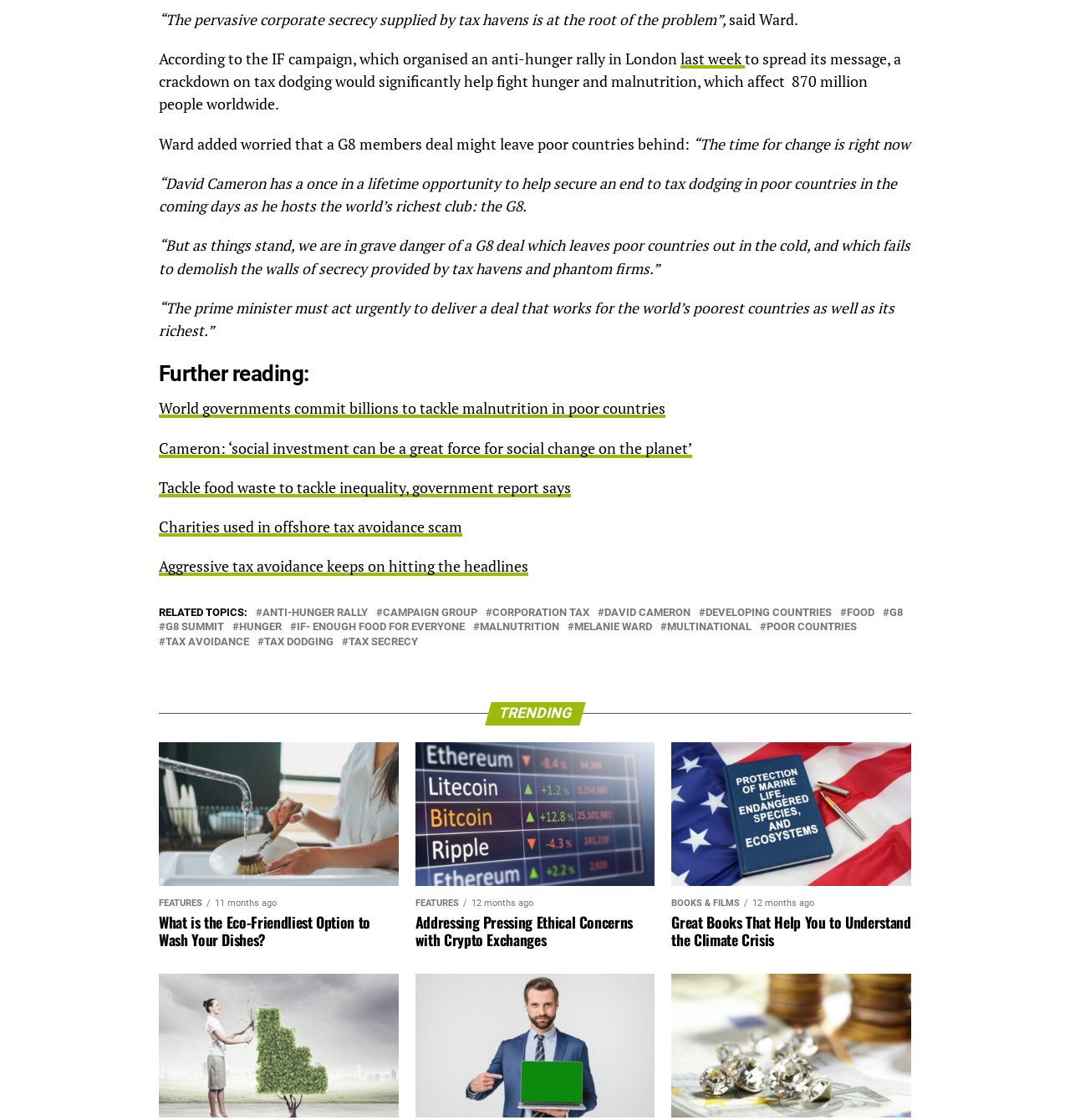Find the bounding box coordinates of the clickable region needed to perform the following instruction: "Read about aggressive tax avoidance". The coordinates should be provided as four float numbers between 0 and 1, i.e., [left, top, right, bottom].

[0.148, 0.497, 0.494, 0.514]